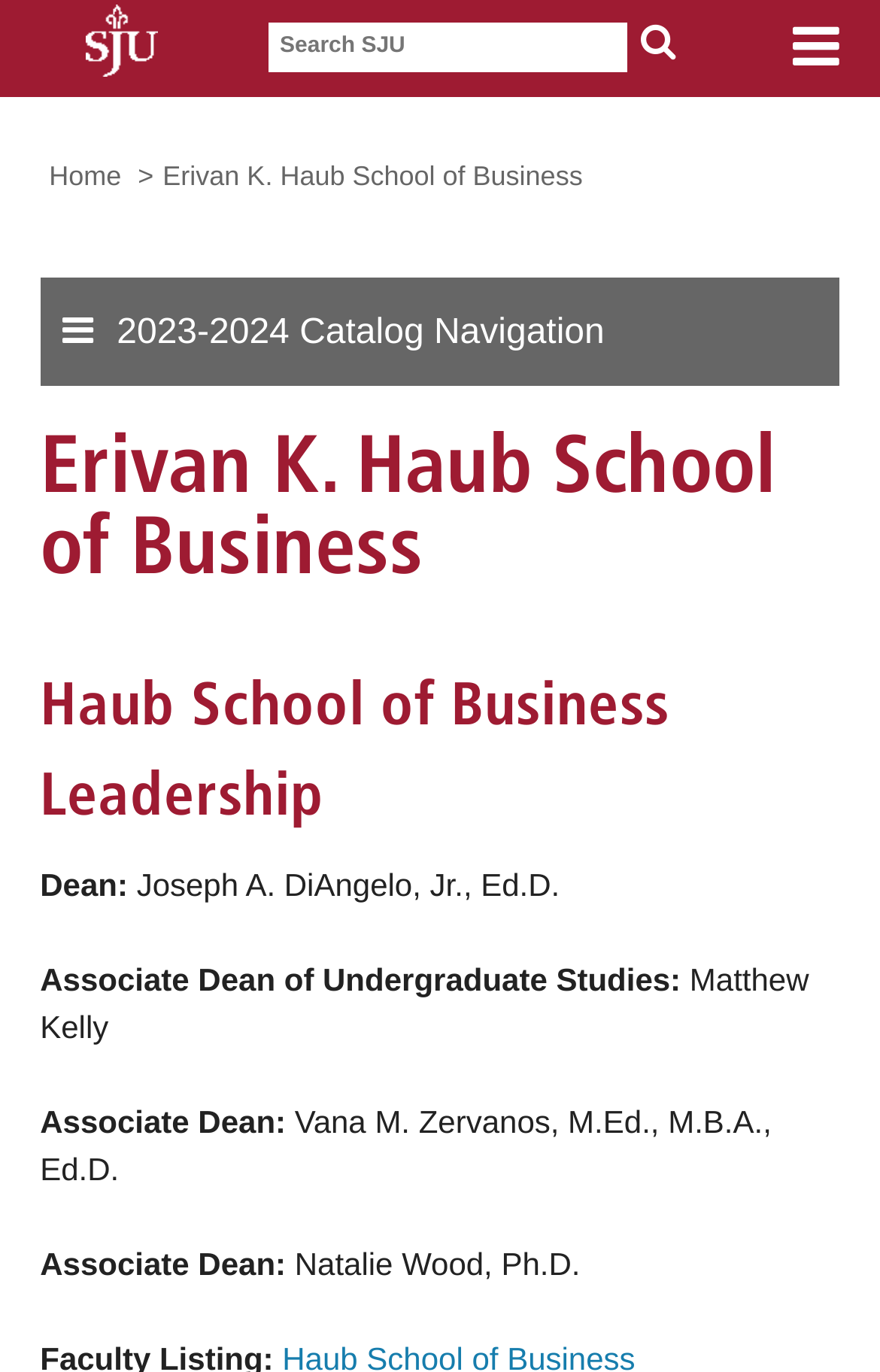Determine the main headline of the webpage and provide its text.

Erivan K. Haub School of Business